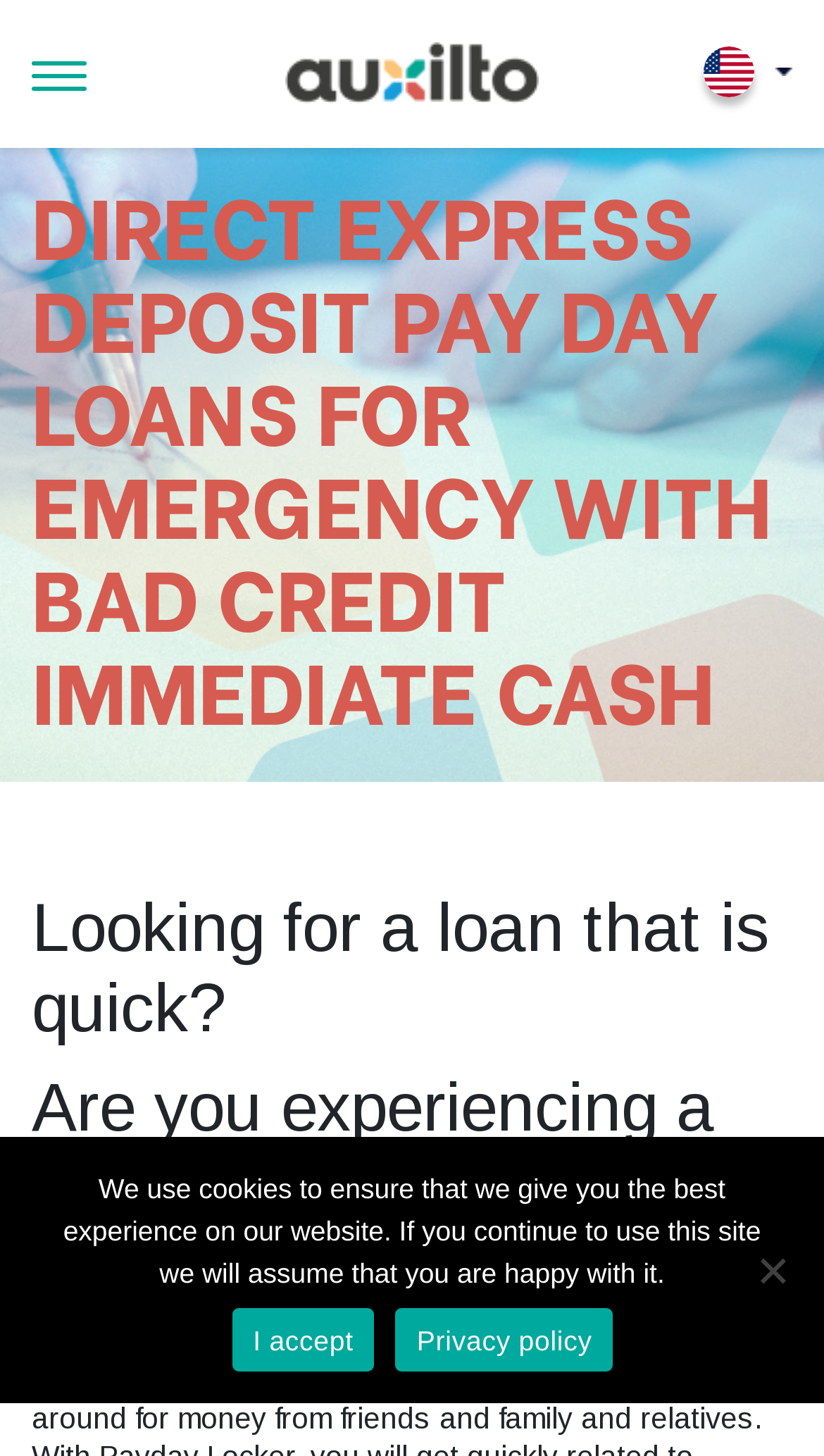Are there any buttons on this webpage?
Provide a short answer using one word or a brief phrase based on the image.

Yes